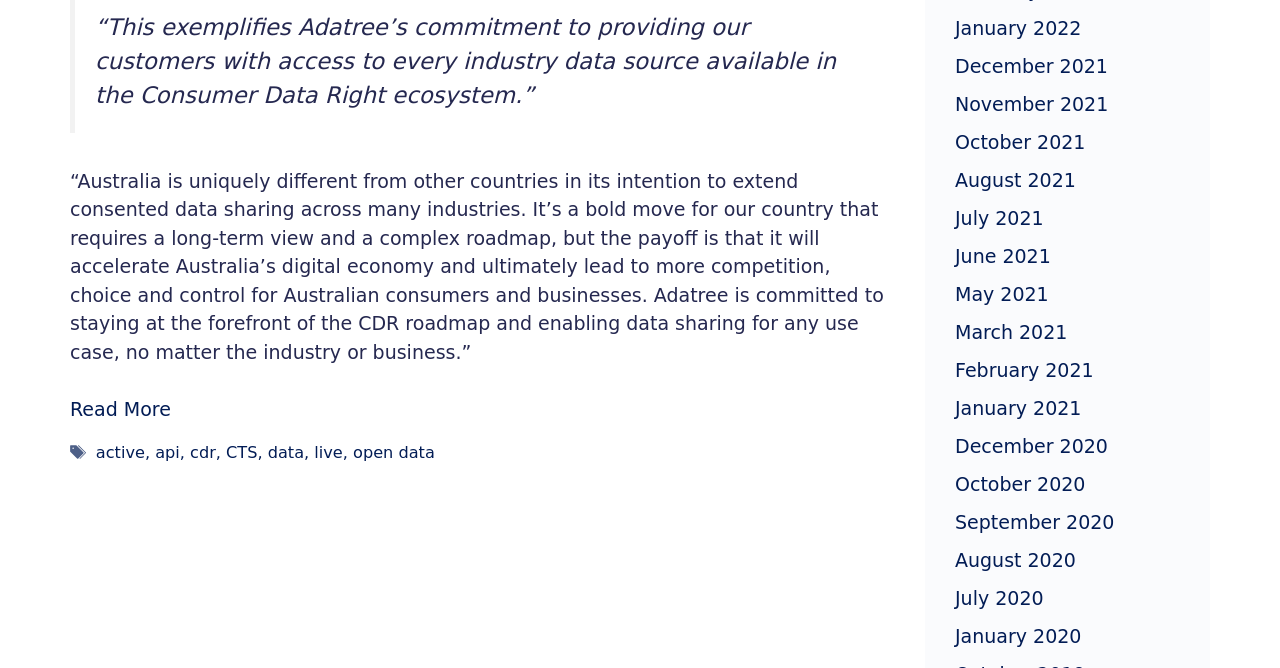Find the bounding box coordinates of the clickable region needed to perform the following instruction: "Click the 'ORDER NOW FOR FAST DELIVERY!' button". The coordinates should be provided as four float numbers between 0 and 1, i.e., [left, top, right, bottom].

None